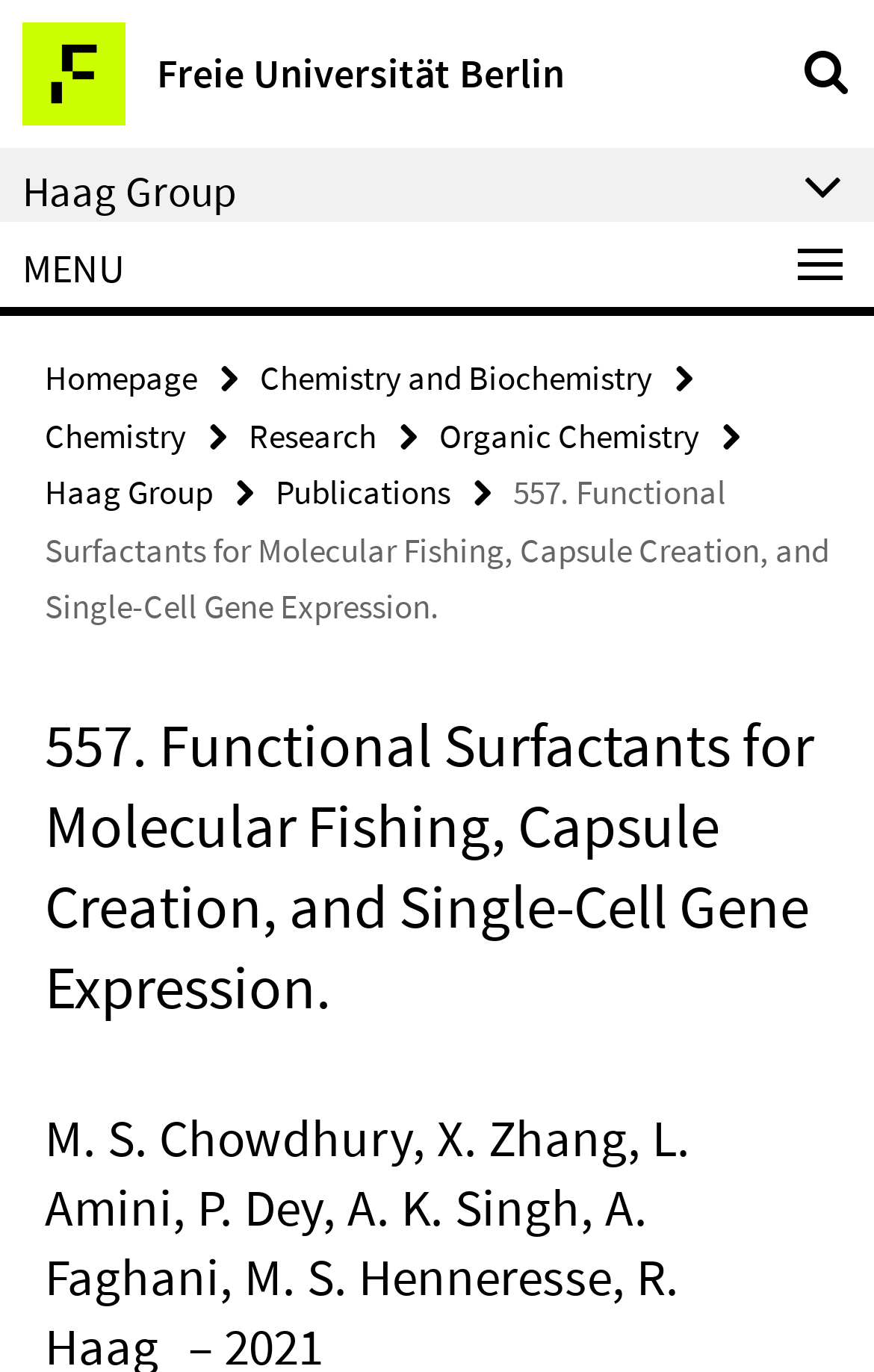Please determine the bounding box coordinates for the UI element described here. Use the format (top-left x, top-left y, bottom-right x, bottom-right y) with values bounded between 0 and 1: title="Facebook"

None